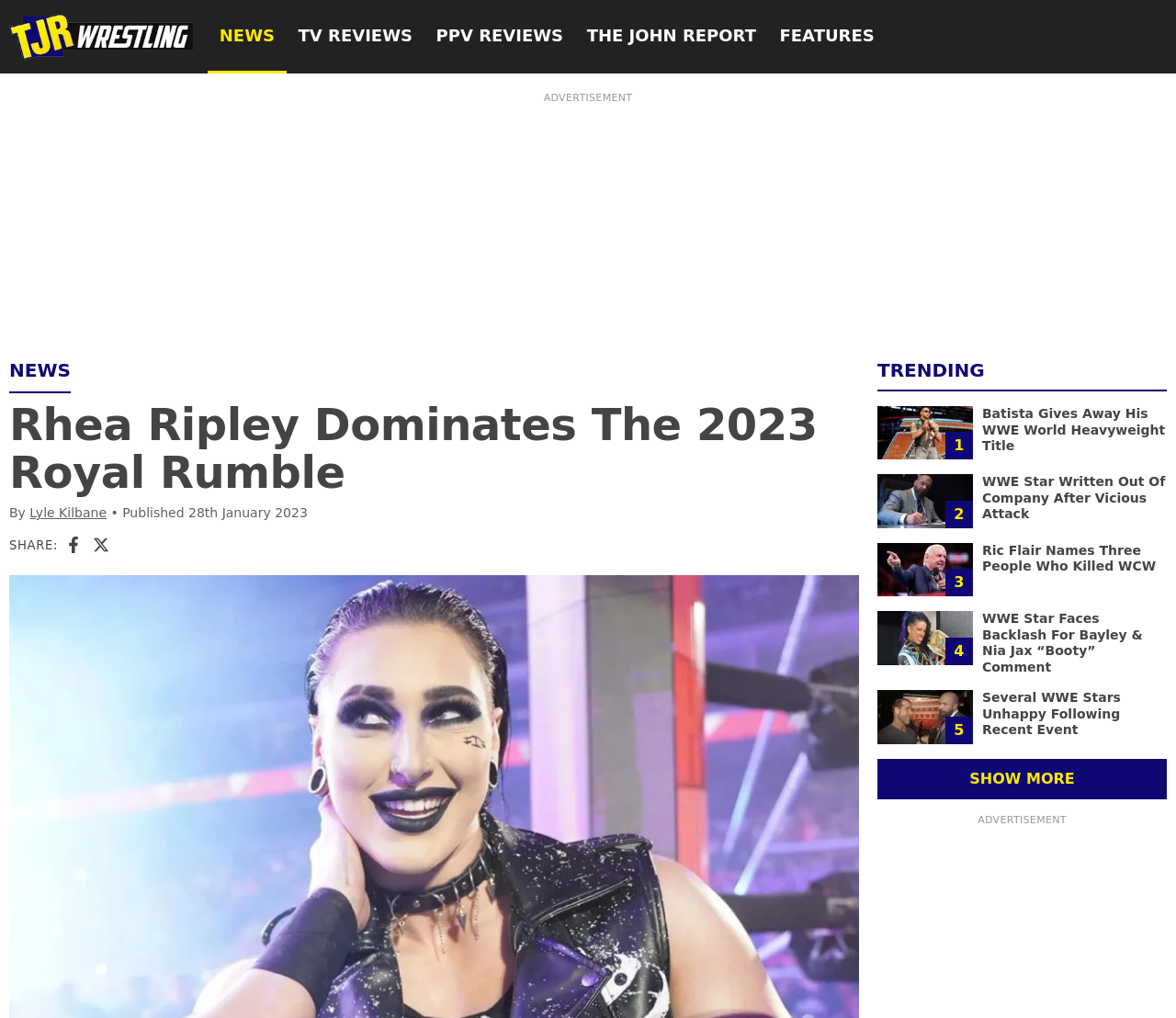Please locate the bounding box coordinates of the region I need to click to follow this instruction: "Click on the NEWS link".

[0.177, 0.0, 0.244, 0.072]